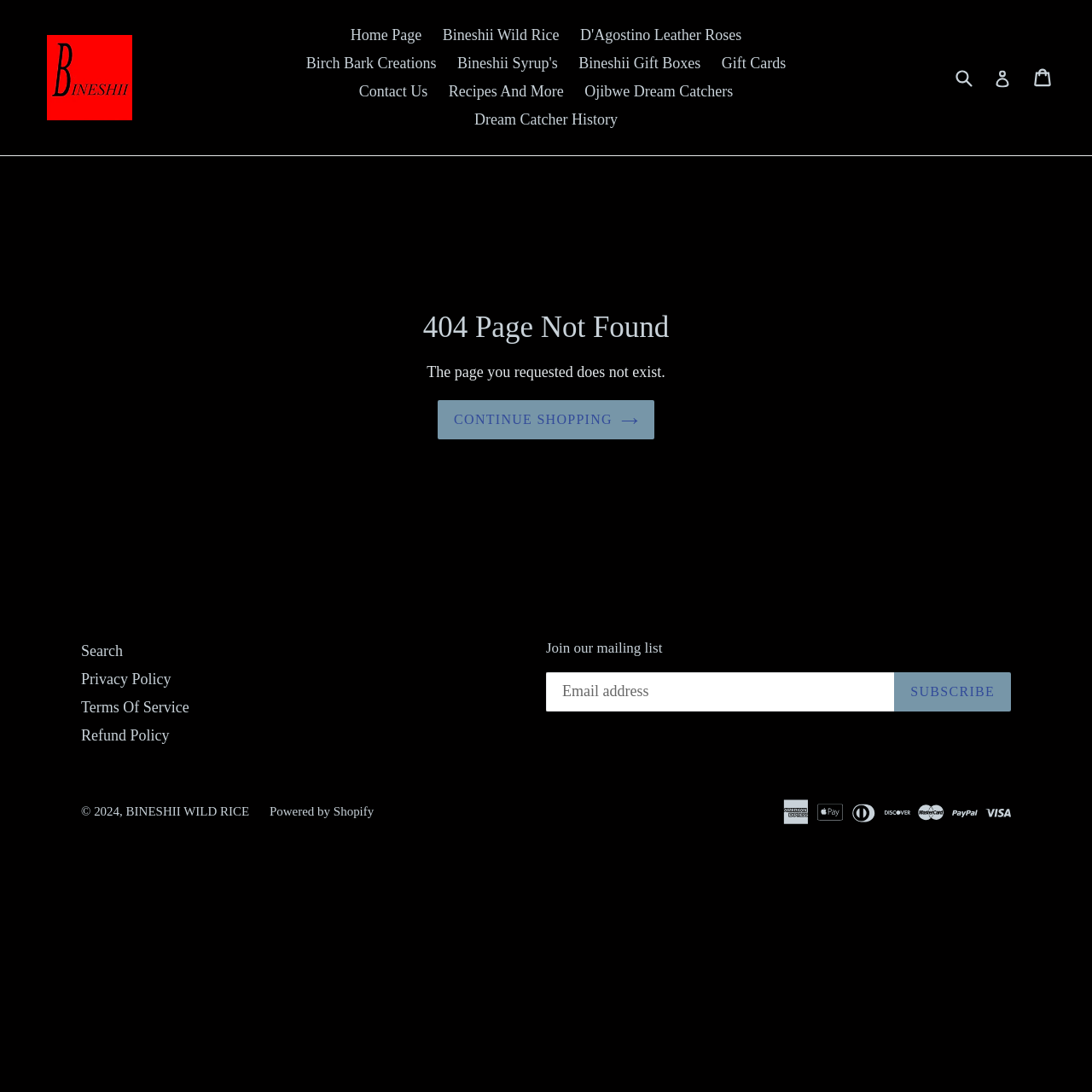Determine the bounding box coordinates of the area to click in order to meet this instruction: "View cart".

[0.947, 0.053, 0.965, 0.089]